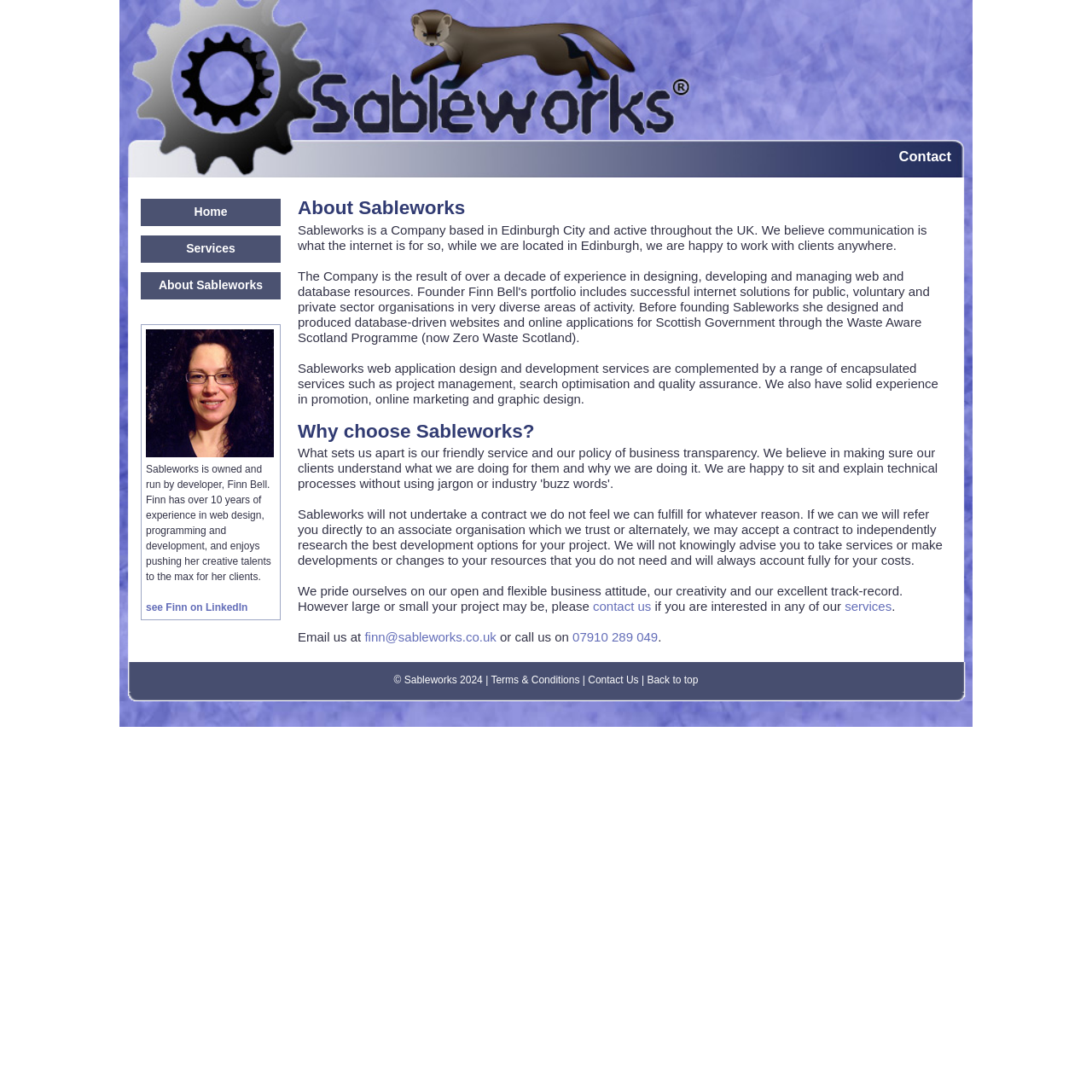Determine the coordinates of the bounding box that should be clicked to complete the instruction: "Read about why choose Sableworks". The coordinates should be represented by four float numbers between 0 and 1: [left, top, right, bottom].

[0.273, 0.386, 0.871, 0.404]